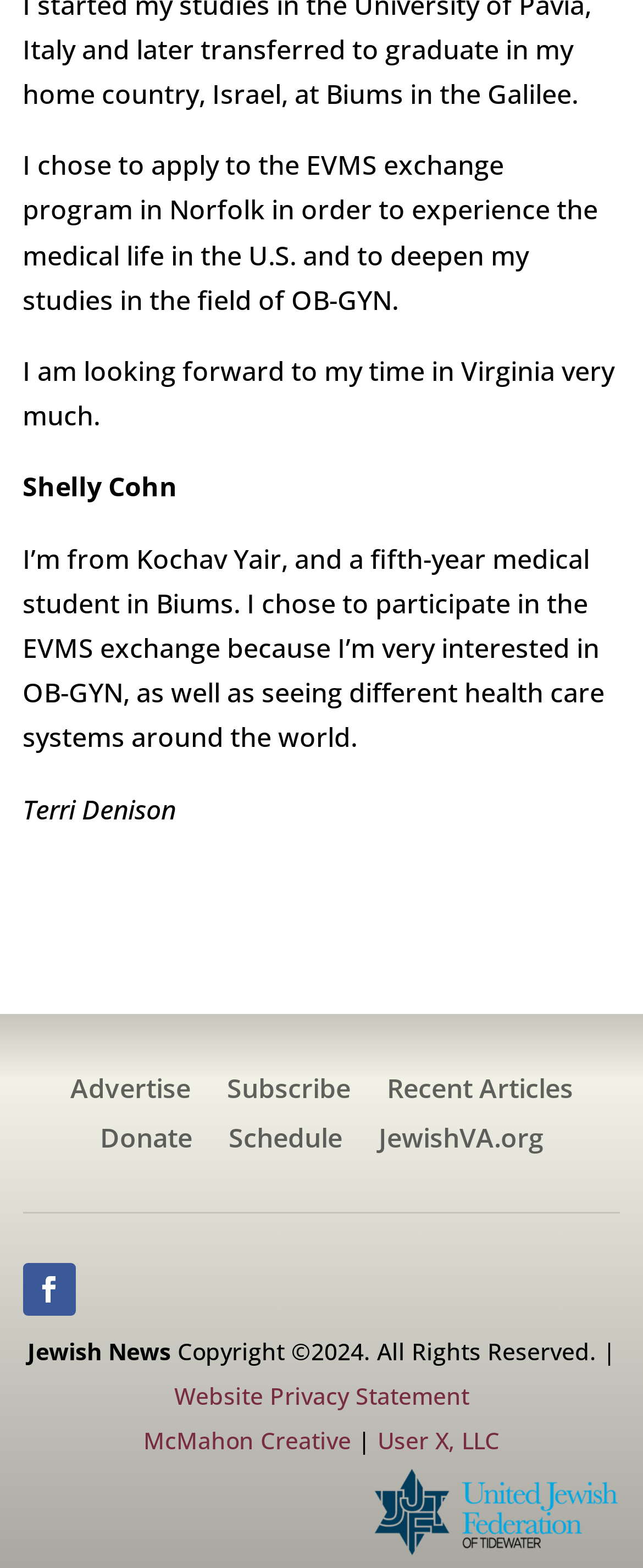Find the coordinates for the bounding box of the element with this description: "Follow".

[0.035, 0.805, 0.117, 0.839]